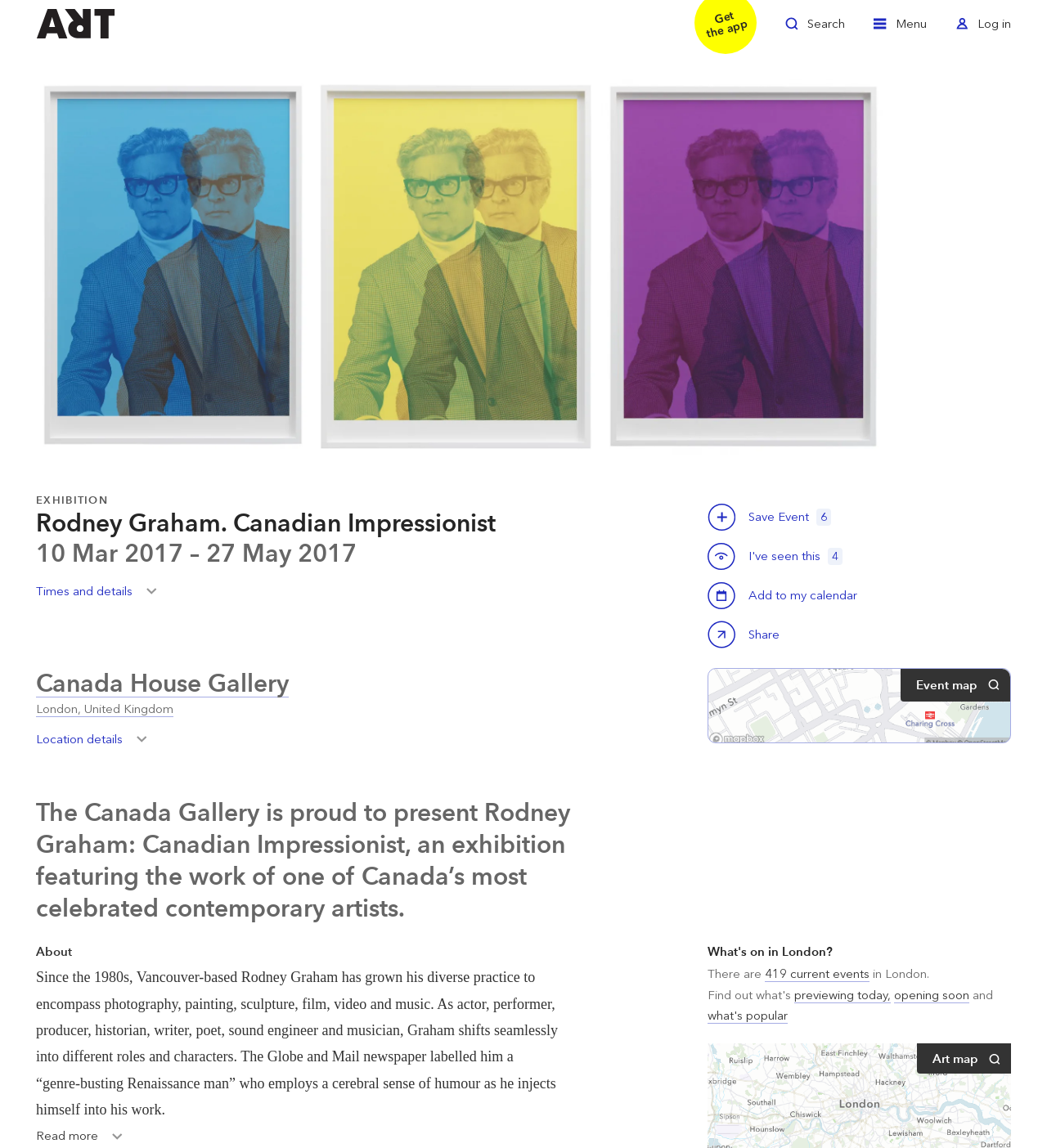Show the bounding box coordinates of the element that should be clicked to complete the task: "View location details".

[0.034, 0.636, 0.148, 0.661]